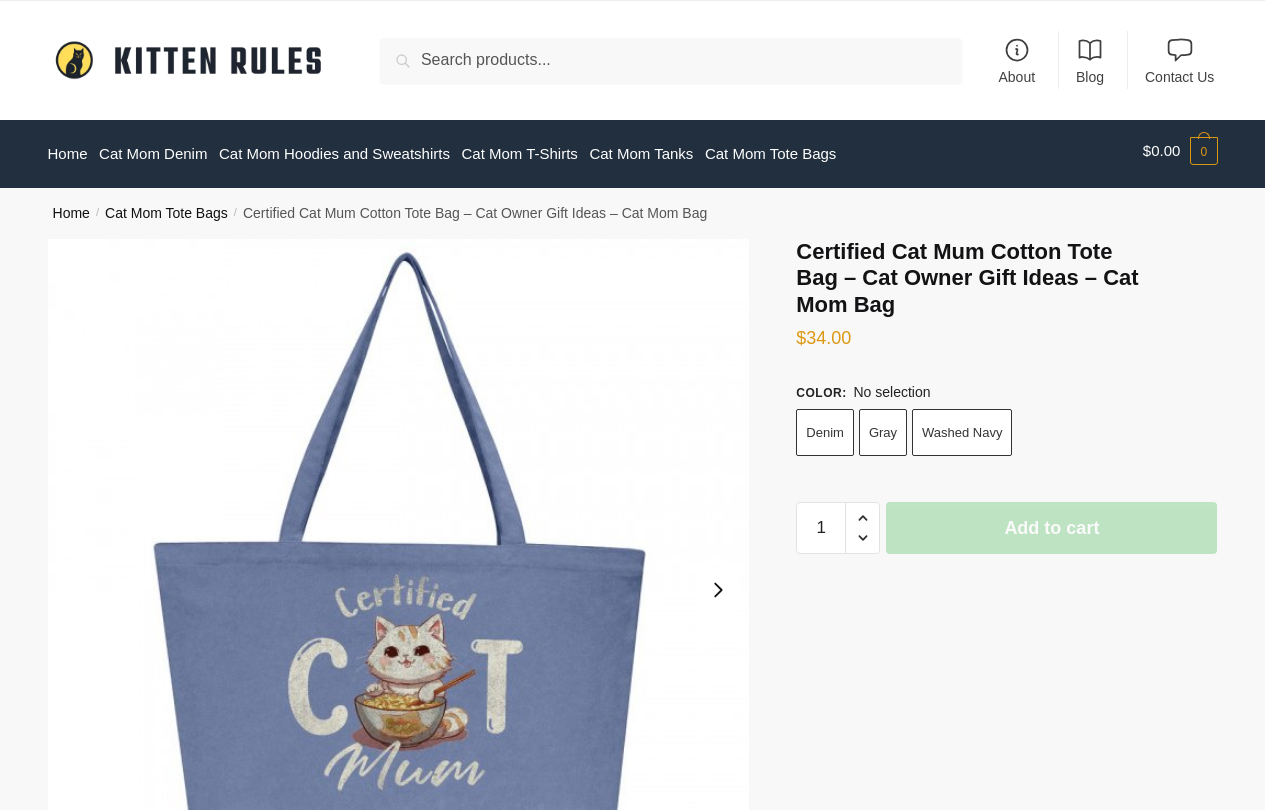How much does the product cost?
Using the information from the image, provide a comprehensive answer to the question.

The price of the product is obtained from the static text elements on the page, which display the price as '$34.00'.